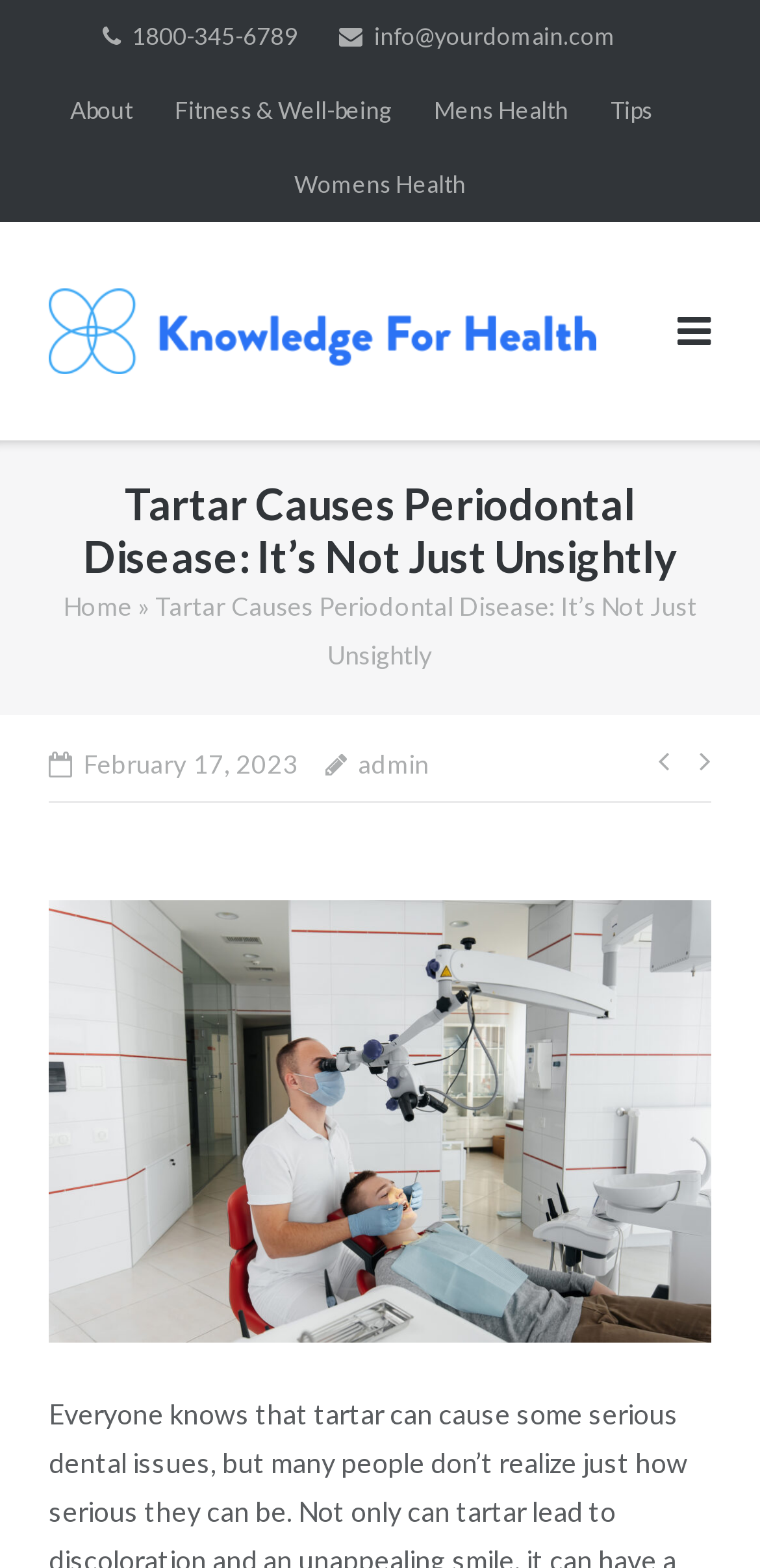Determine the bounding box coordinates for the element that should be clicked to follow this instruction: "Send an email". The coordinates should be given as four float numbers between 0 and 1, in the format [left, top, right, bottom].

[0.446, 0.0, 0.81, 0.047]